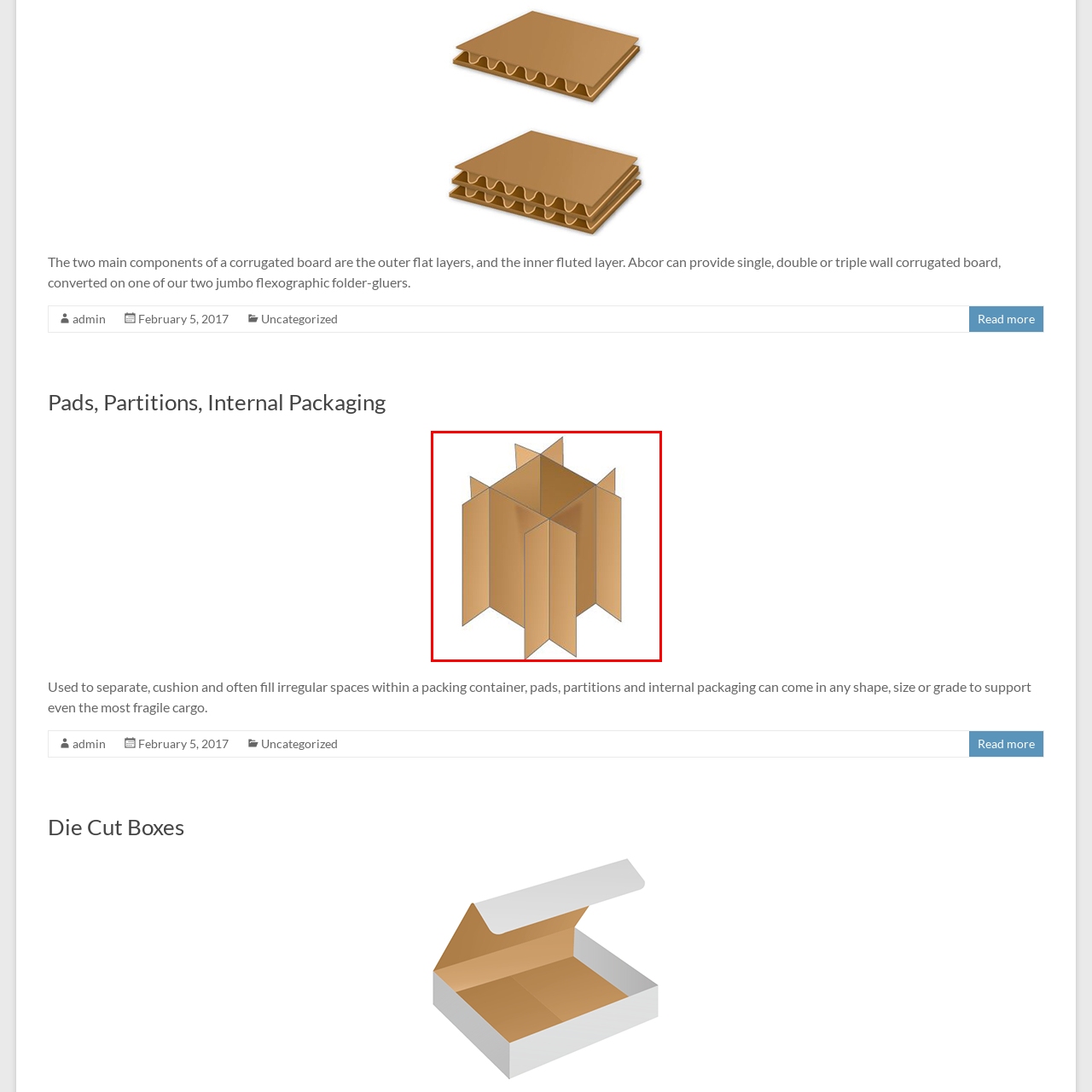Look at the region marked by the red box and describe it extensively.

The image features a detailed illustration of a corrugated board structure, showcasing its design and components. This type of packaging material consists of an inner fluted layer sandwiched between two outer flat layers, providing strength and durability. Commonly used in shipping and storage, corrugated boards are versatile and can be manufactured in various configurations, including single, double, or triple wall varieties. This particular design exemplifies the basic structure of corrugated board, highlighting the fluted interior and flat outer sections that are typical in corrugated packaging solutions.